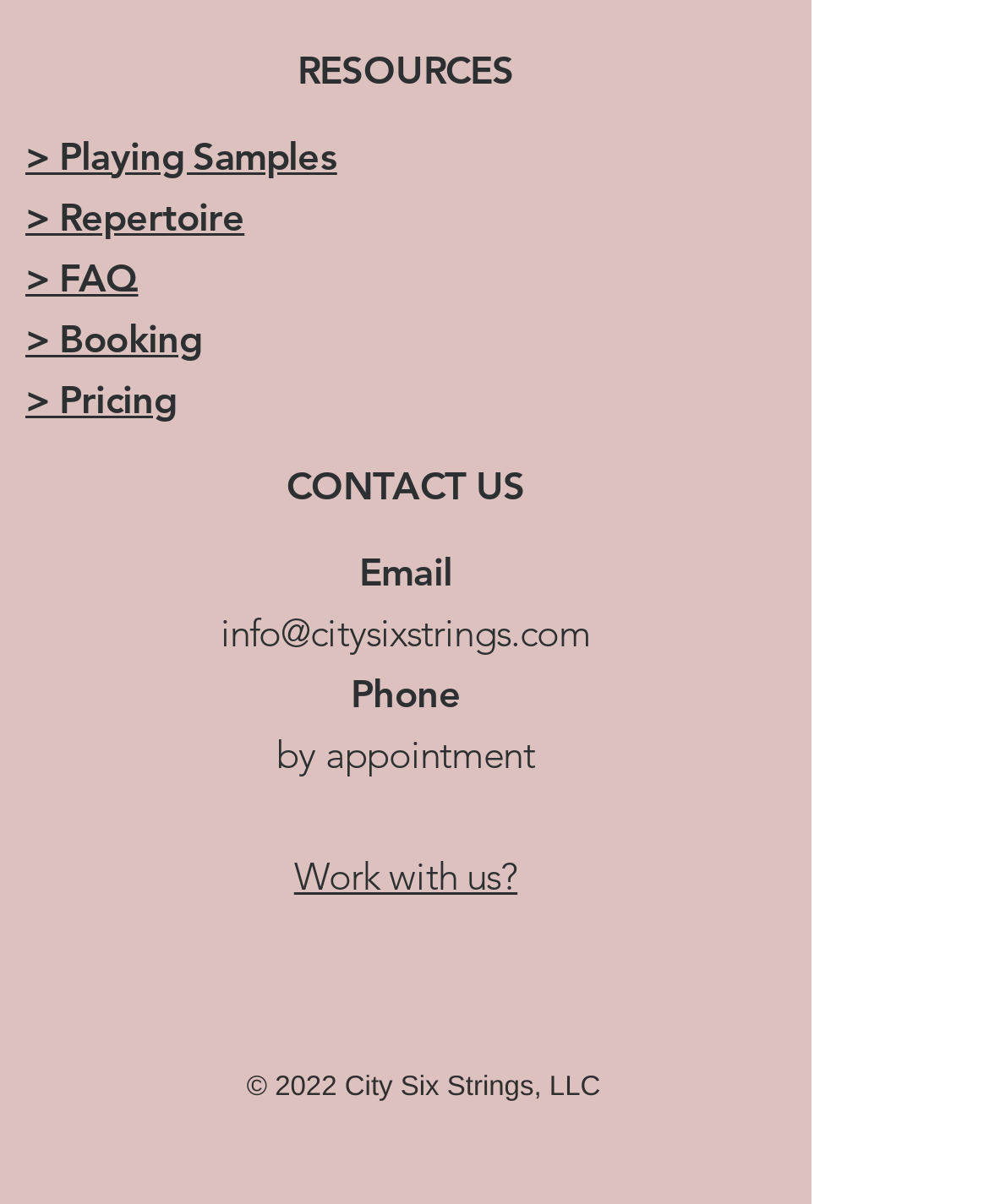Based on the element description info@citysixstrings.com, identify the bounding box of the UI element in the given webpage screenshot. The coordinates should be in the format (top-left x, top-left y, bottom-right x, bottom-right y) and must be between 0 and 1.

[0.223, 0.505, 0.598, 0.545]